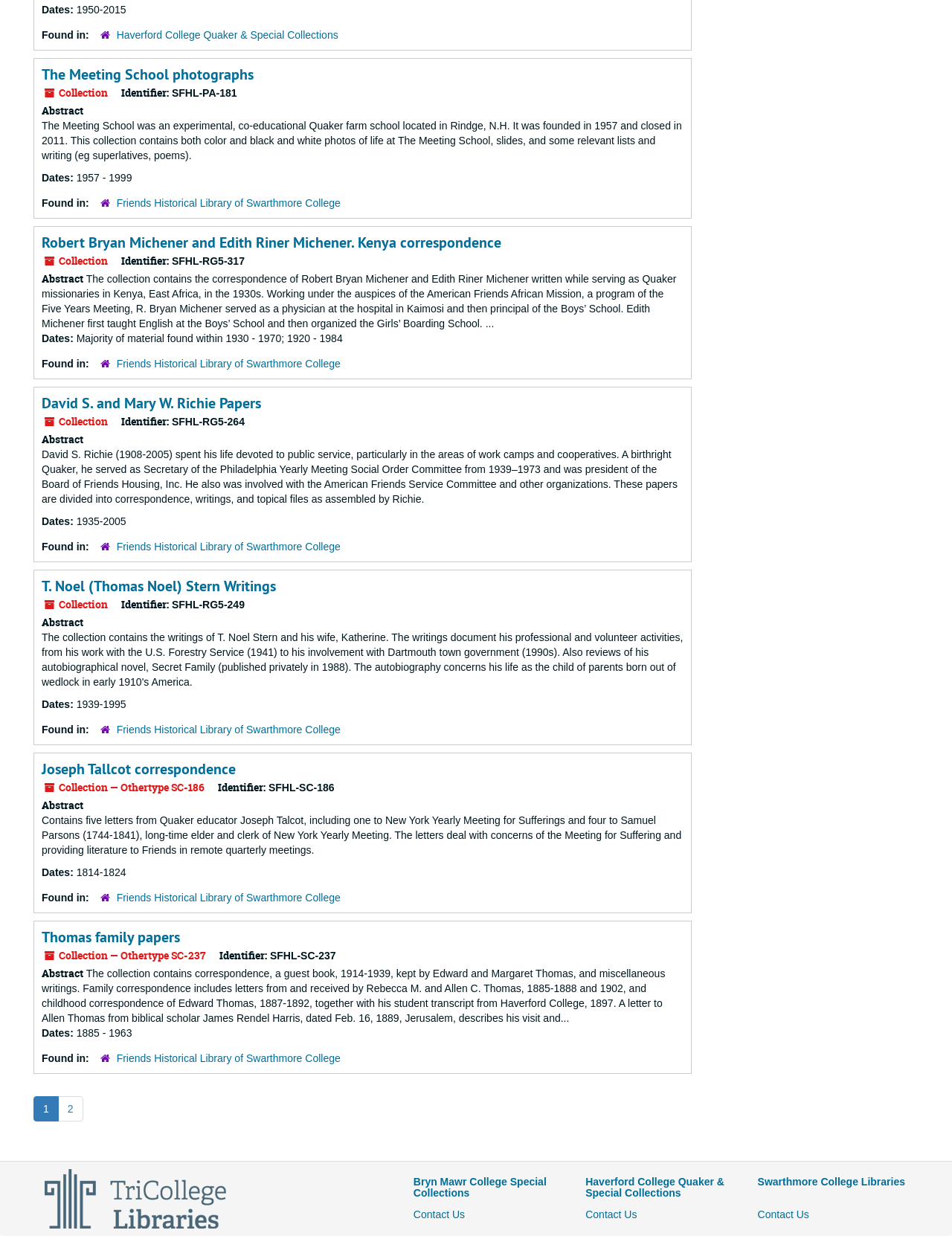How many links are there under 'Found in:' in the first collection?
Please provide a comprehensive answer to the question based on the webpage screenshot.

I counted the number of links under the 'Found in:' section in the first collection, and there is only one link, which is 'Haverford College Quaker & Special Collections'.